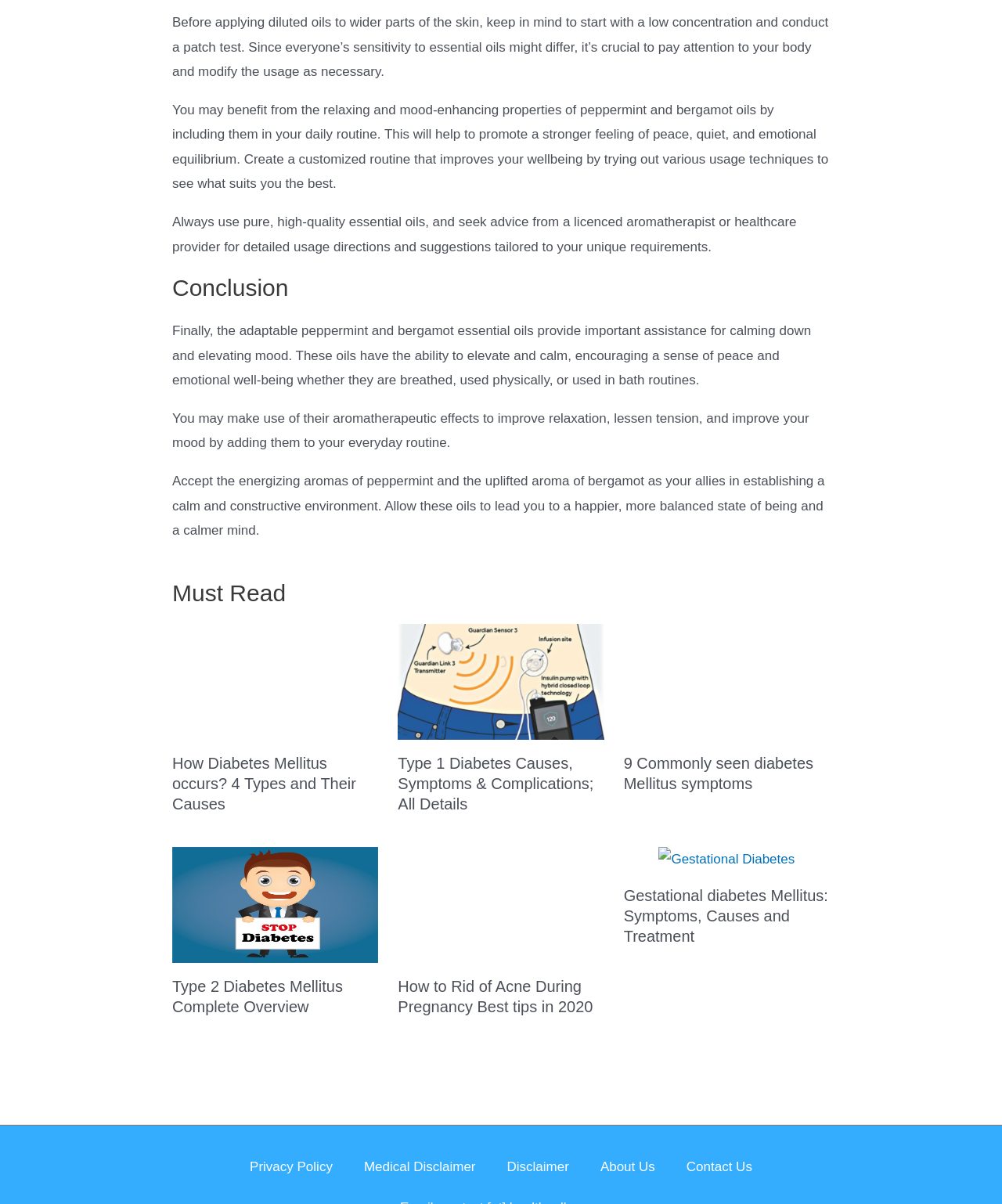Please identify the coordinates of the bounding box for the clickable region that will accomplish this instruction: "Contact Us".

[0.669, 0.954, 0.766, 0.984]